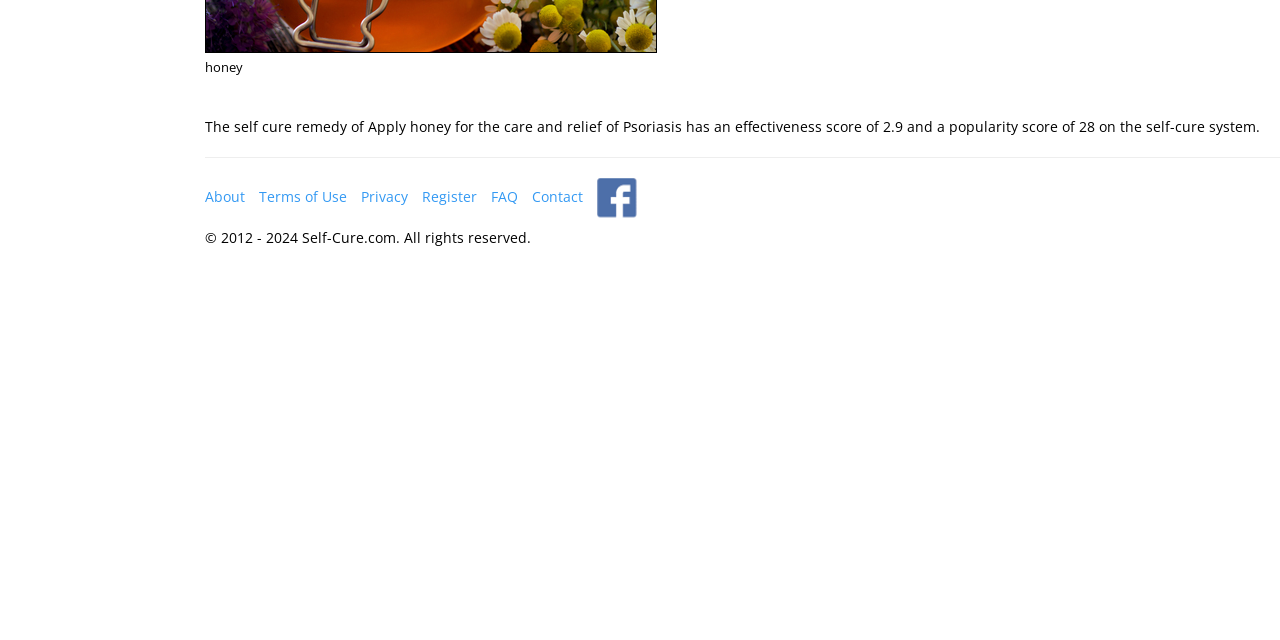Specify the bounding box coordinates (top-left x, top-left y, bottom-right x, bottom-right y) of the UI element in the screenshot that matches this description: title="Visit us on Facebook"

[0.466, 0.291, 0.498, 0.321]